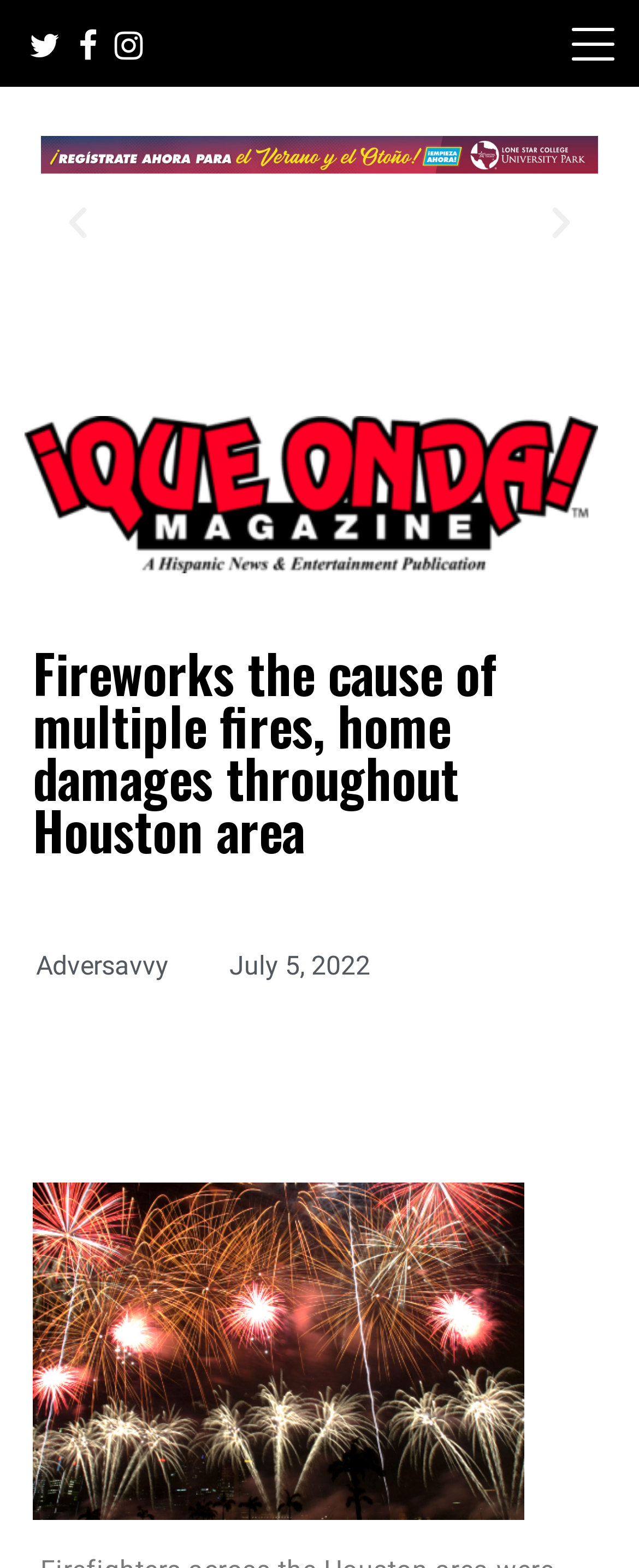Is there an image on the webpage?
Using the image, respond with a single word or phrase.

Yes